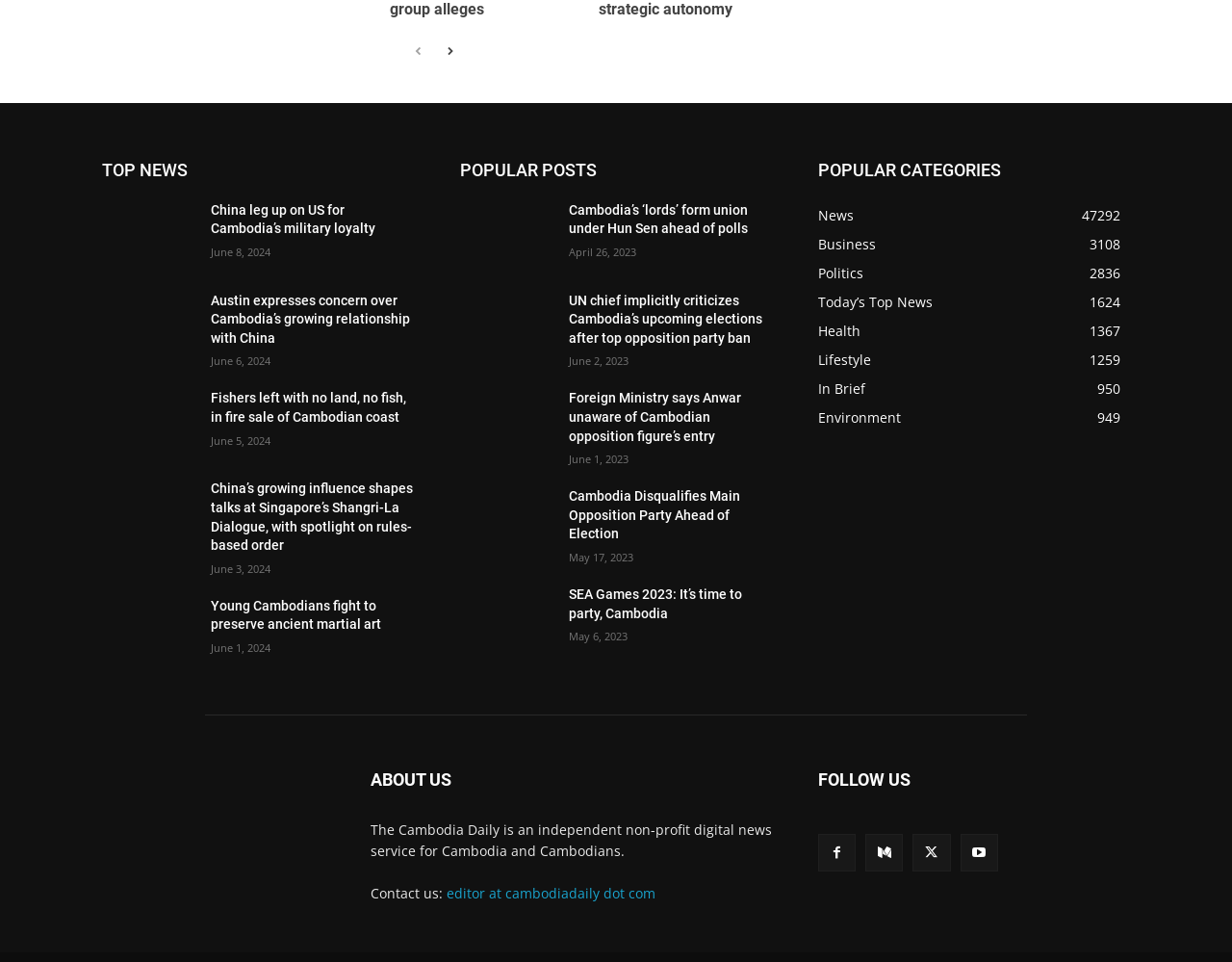What is the name of the news website?
Provide a fully detailed and comprehensive answer to the question.

I determined the answer by looking at the link with the text 'The Cambodia Daily' at the top of the webpage, which is likely the name of the news website.